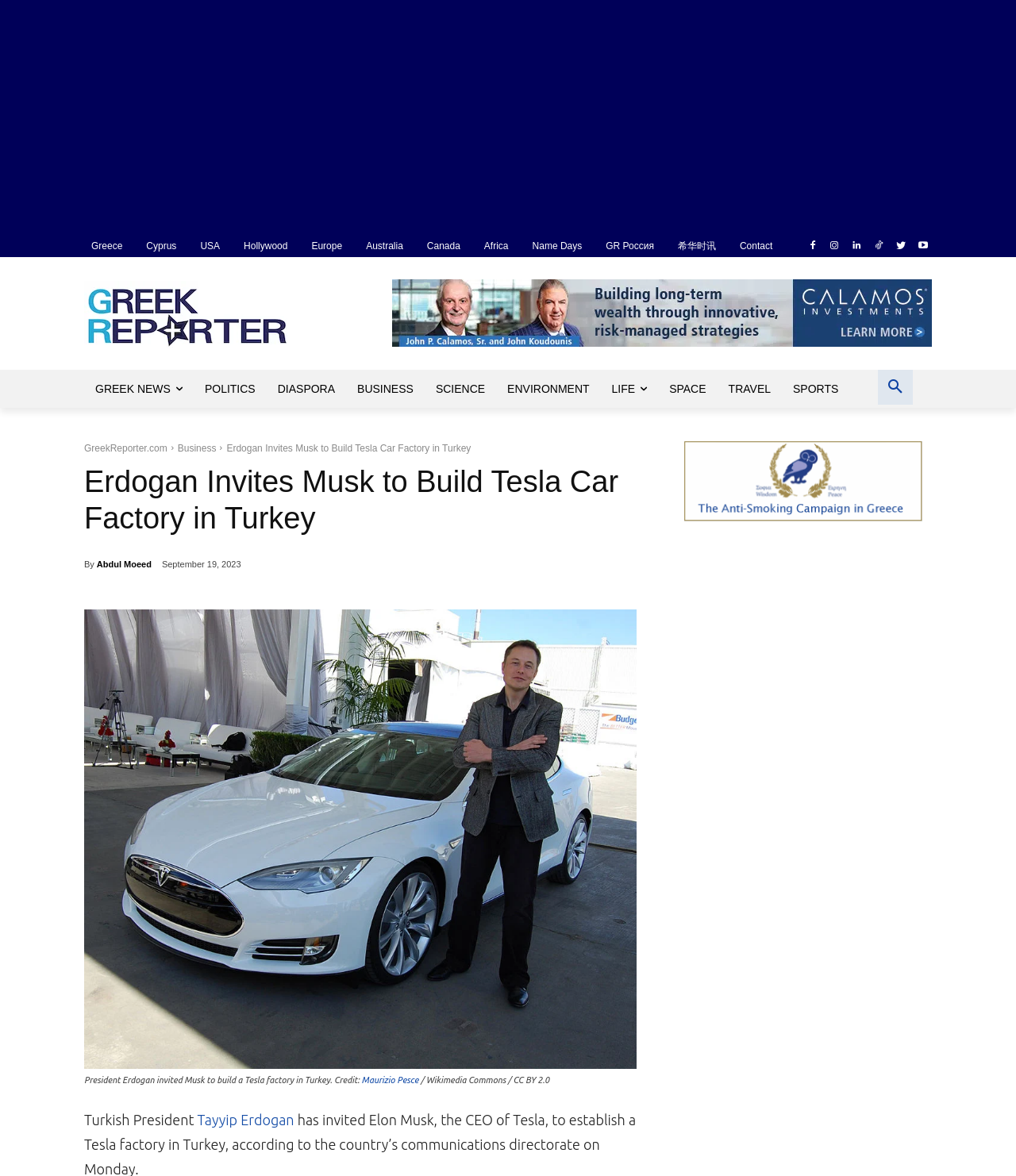Show the bounding box coordinates of the element that should be clicked to complete the task: "Search for something on the website".

[0.864, 0.314, 0.898, 0.344]